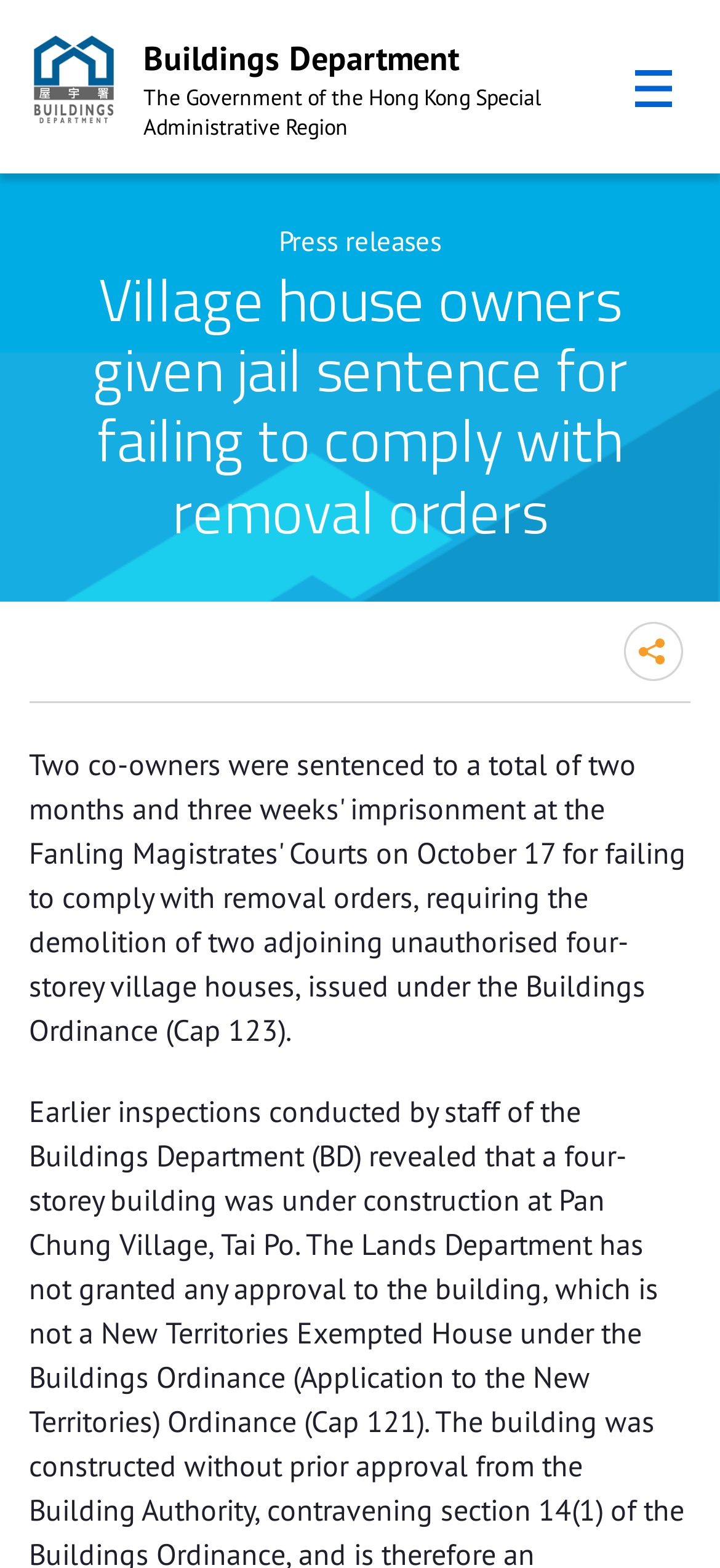Locate and generate the text content of the webpage's heading.

Village house owners given jail sentence for failing to comply with removal orders